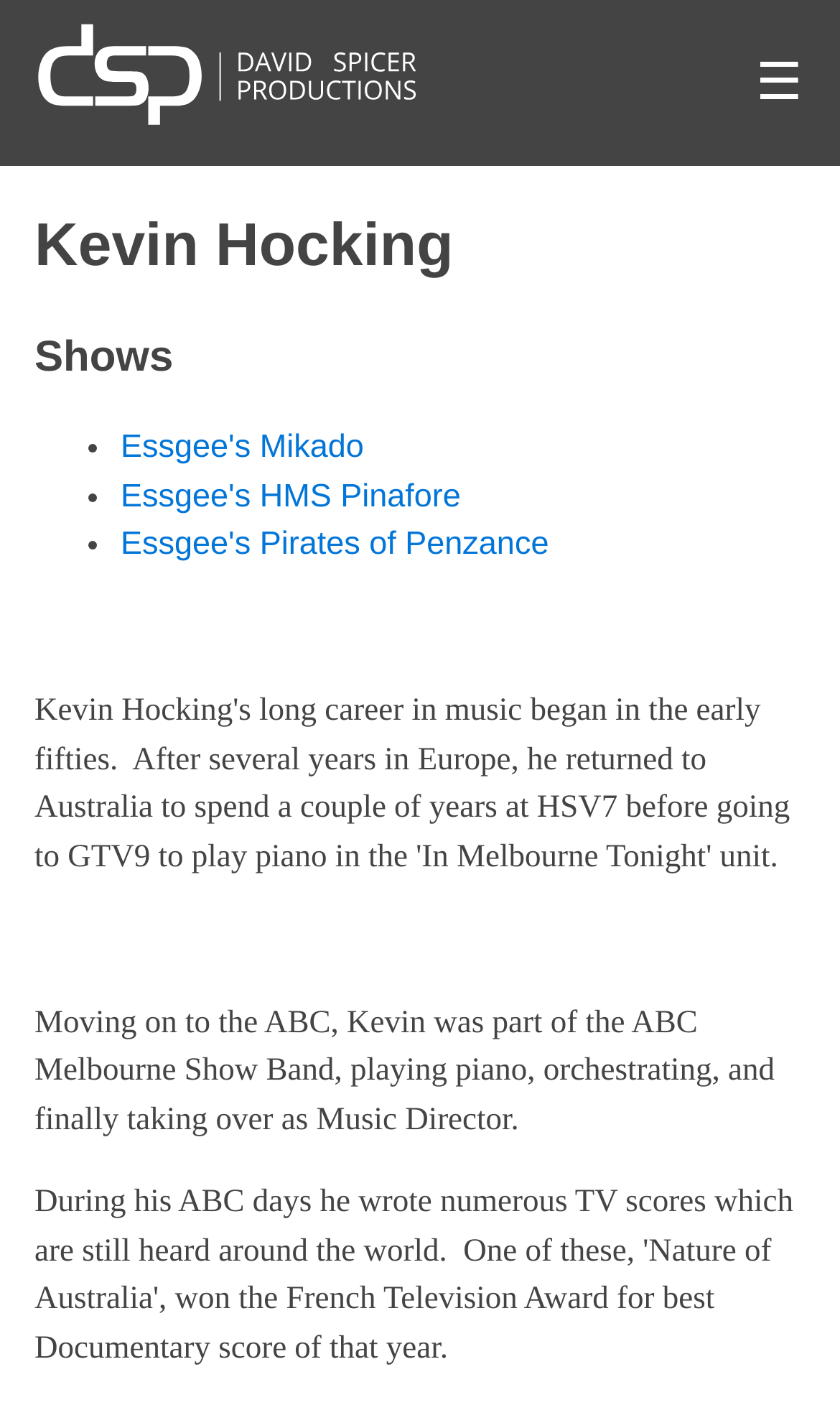Please find the bounding box coordinates (top-left x, top-left y, bottom-right x, bottom-right y) in the screenshot for the UI element described as follows: Essgee's Pirates of Penzance

[0.144, 0.368, 0.653, 0.394]